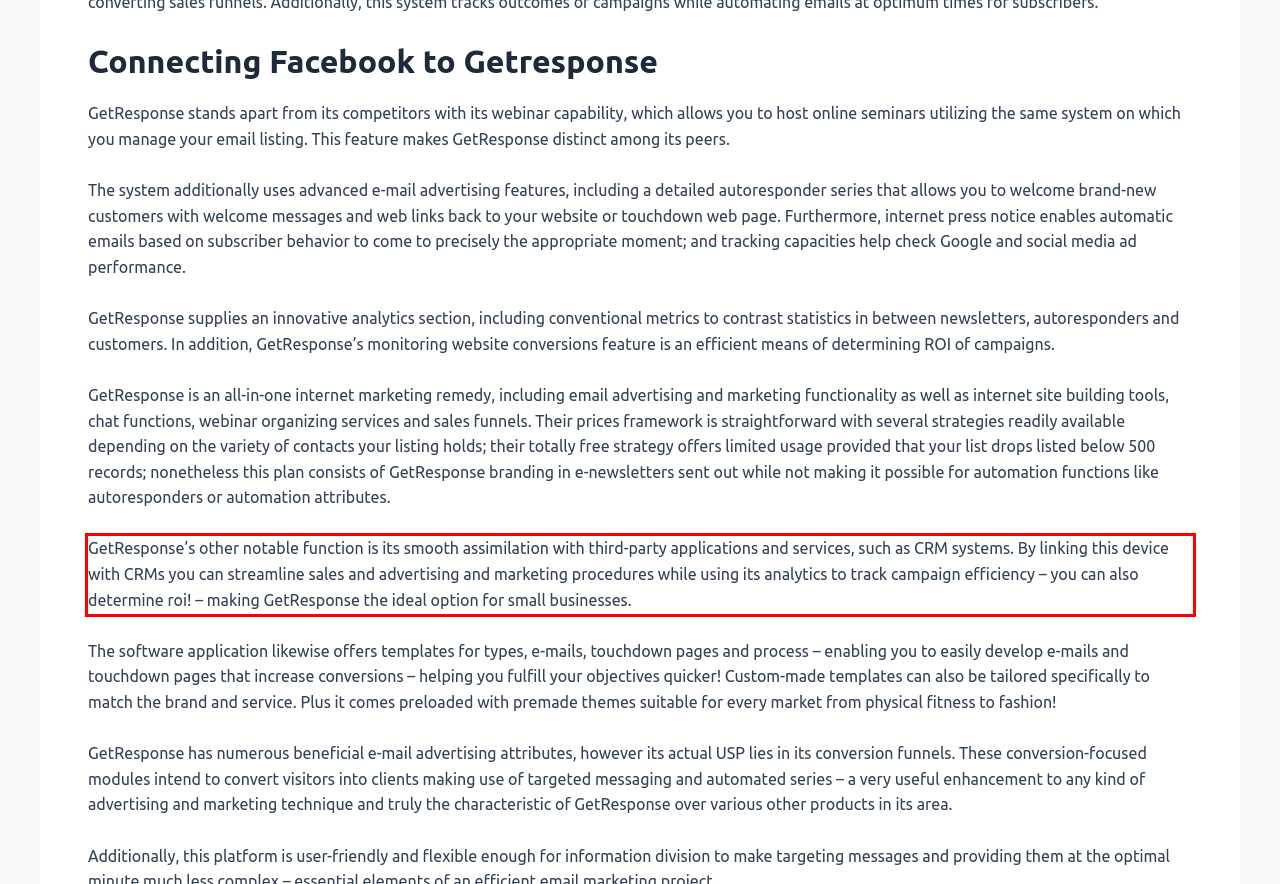Identify the text inside the red bounding box on the provided webpage screenshot by performing OCR.

GetResponse’s other notable function is its smooth assimilation with third-party applications and services, such as CRM systems. By linking this device with CRMs you can streamline sales and advertising and marketing procedures while using its analytics to track campaign efficiency – you can also determine roi! – making GetResponse the ideal option for small businesses.